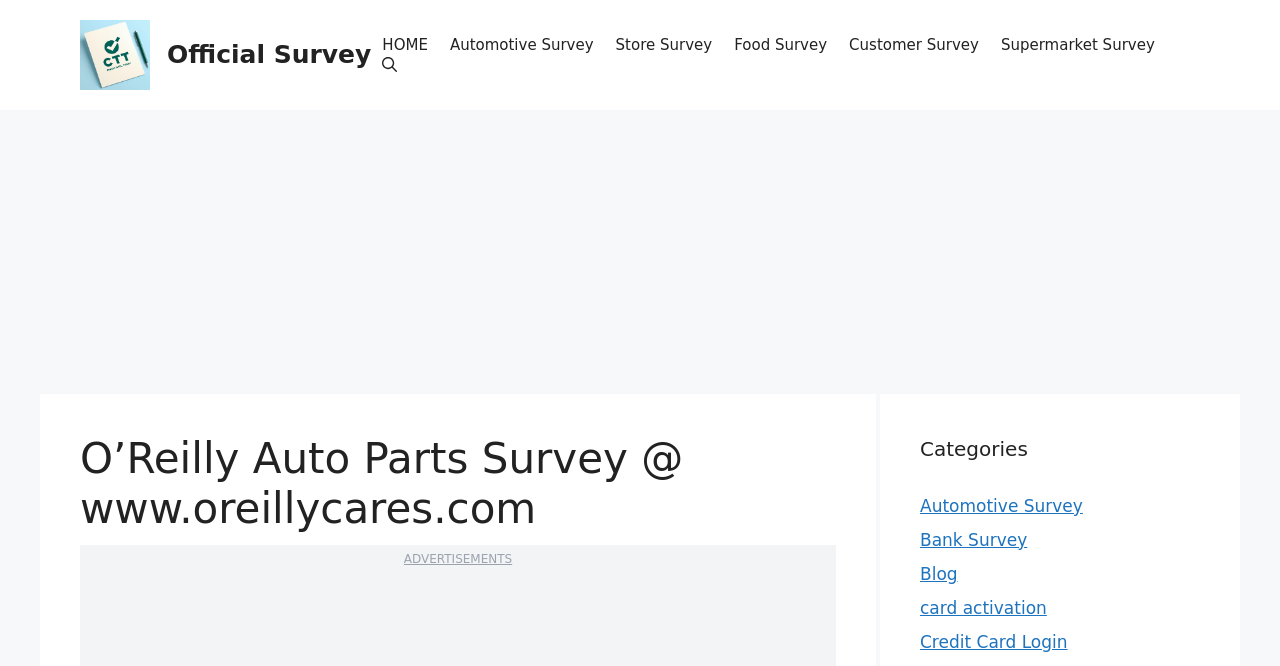Can you determine the bounding box coordinates of the area that needs to be clicked to fulfill the following instruction: "Click on the Official Survey link"?

[0.062, 0.066, 0.117, 0.096]